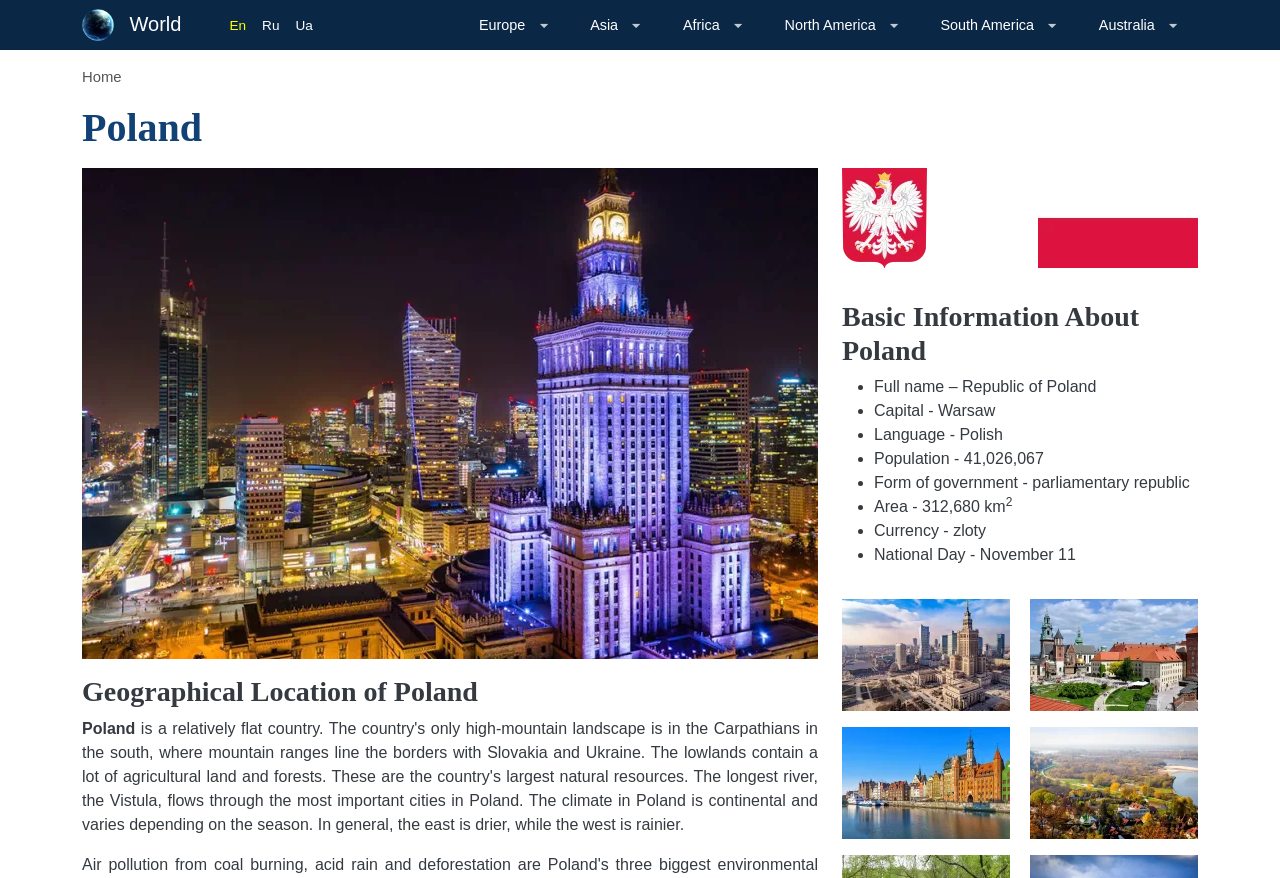Based on the image, give a detailed response to the question: What is the area of Poland?

The answer can be found in the section 'Basic Information About Poland' where it is listed as 'Area - 312,680 km'.